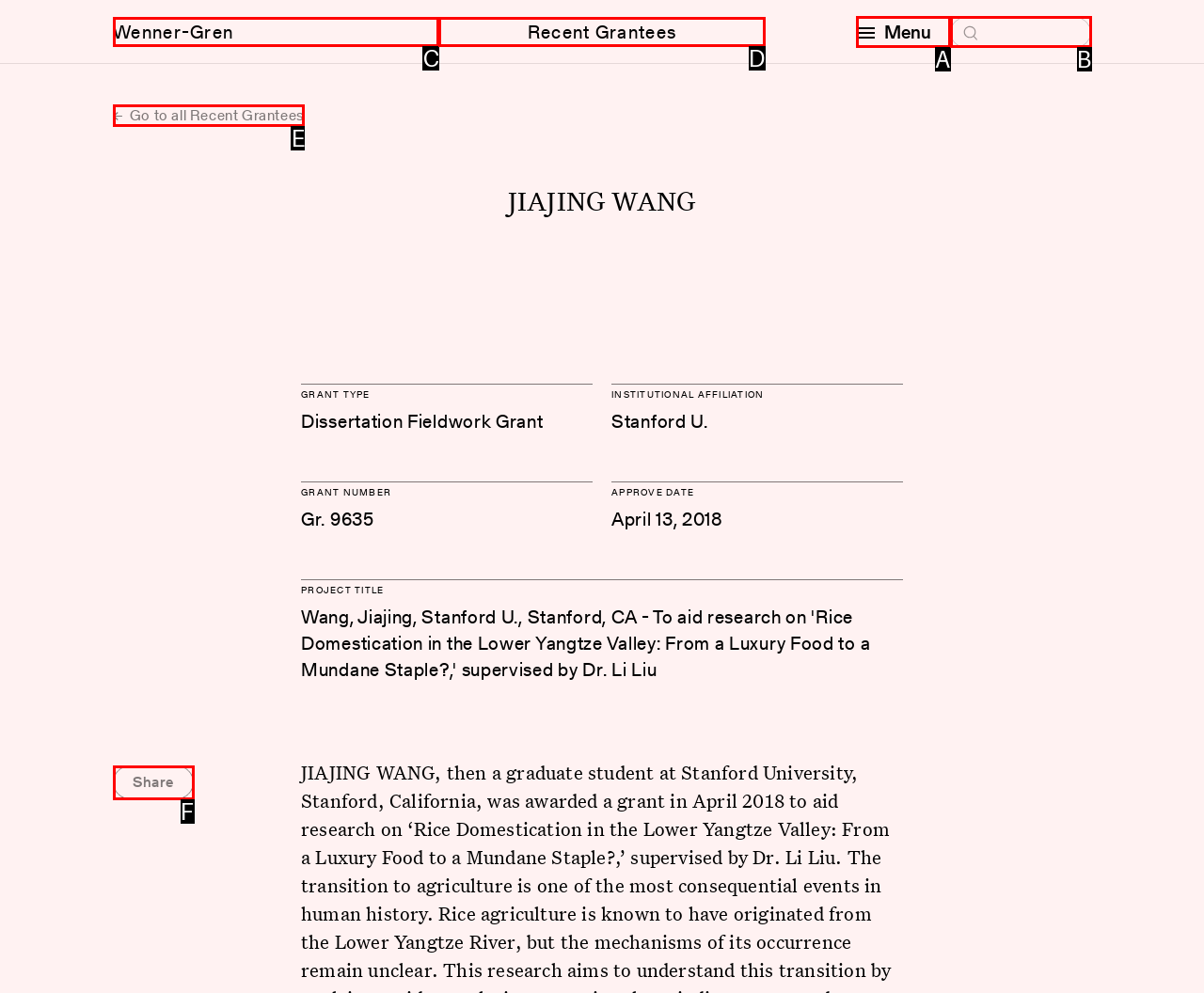Select the HTML element that best fits the description: Share
Respond with the letter of the correct option from the choices given.

F